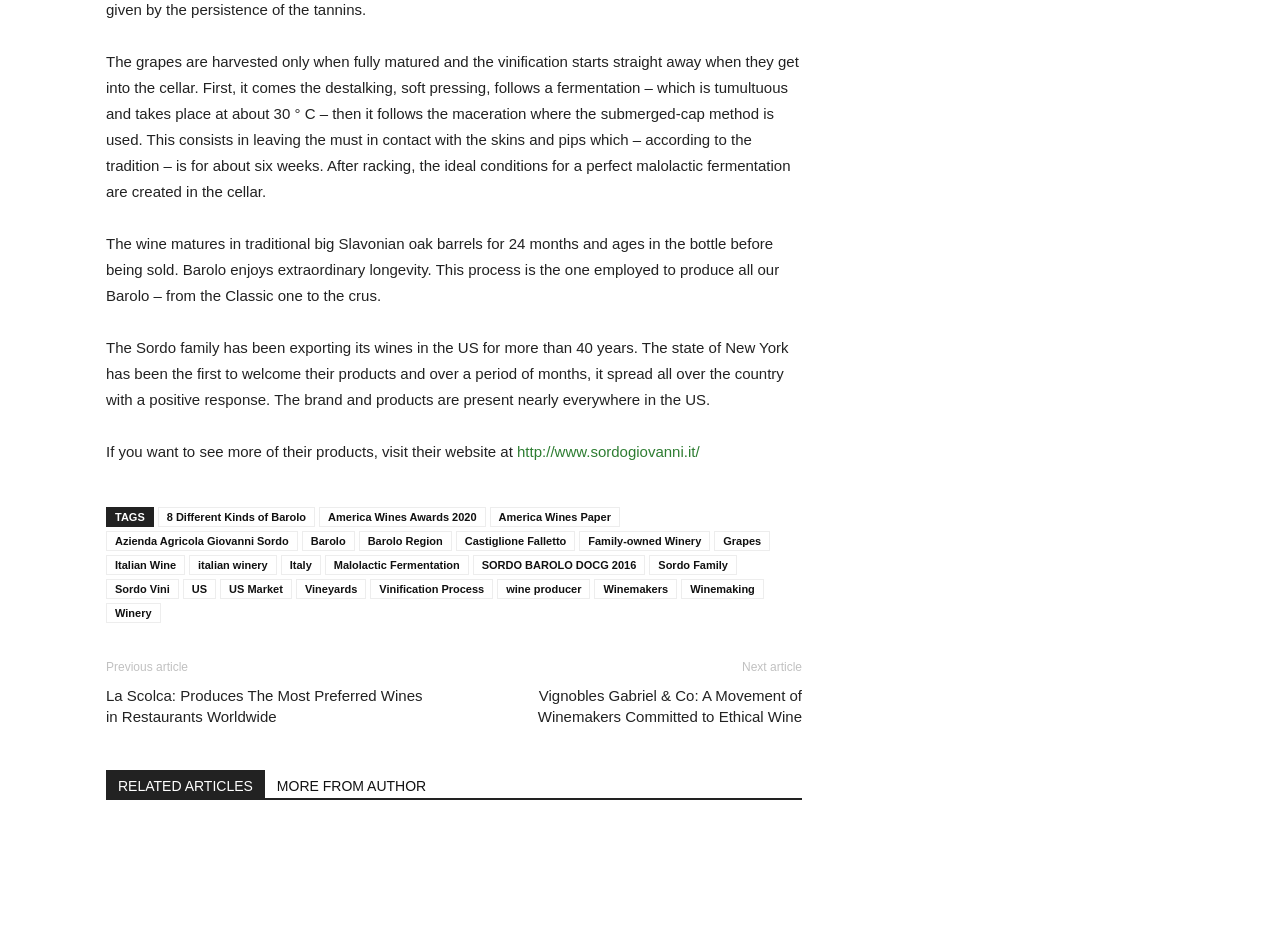Provide the bounding box coordinates of the area you need to click to execute the following instruction: "read the previous article".

[0.083, 0.706, 0.147, 0.721]